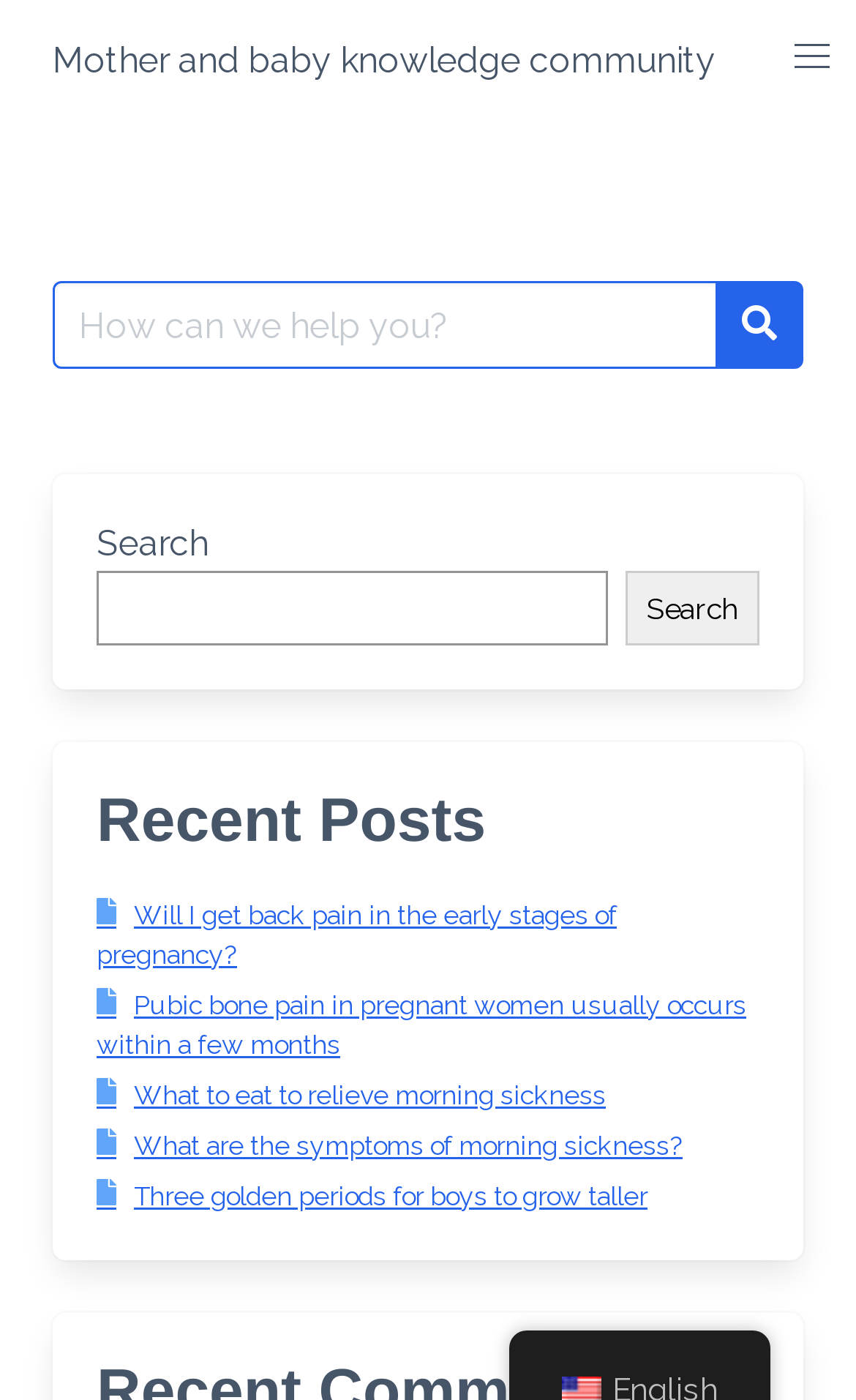Mark the bounding box of the element that matches the following description: "Search".

[0.732, 0.408, 0.887, 0.461]